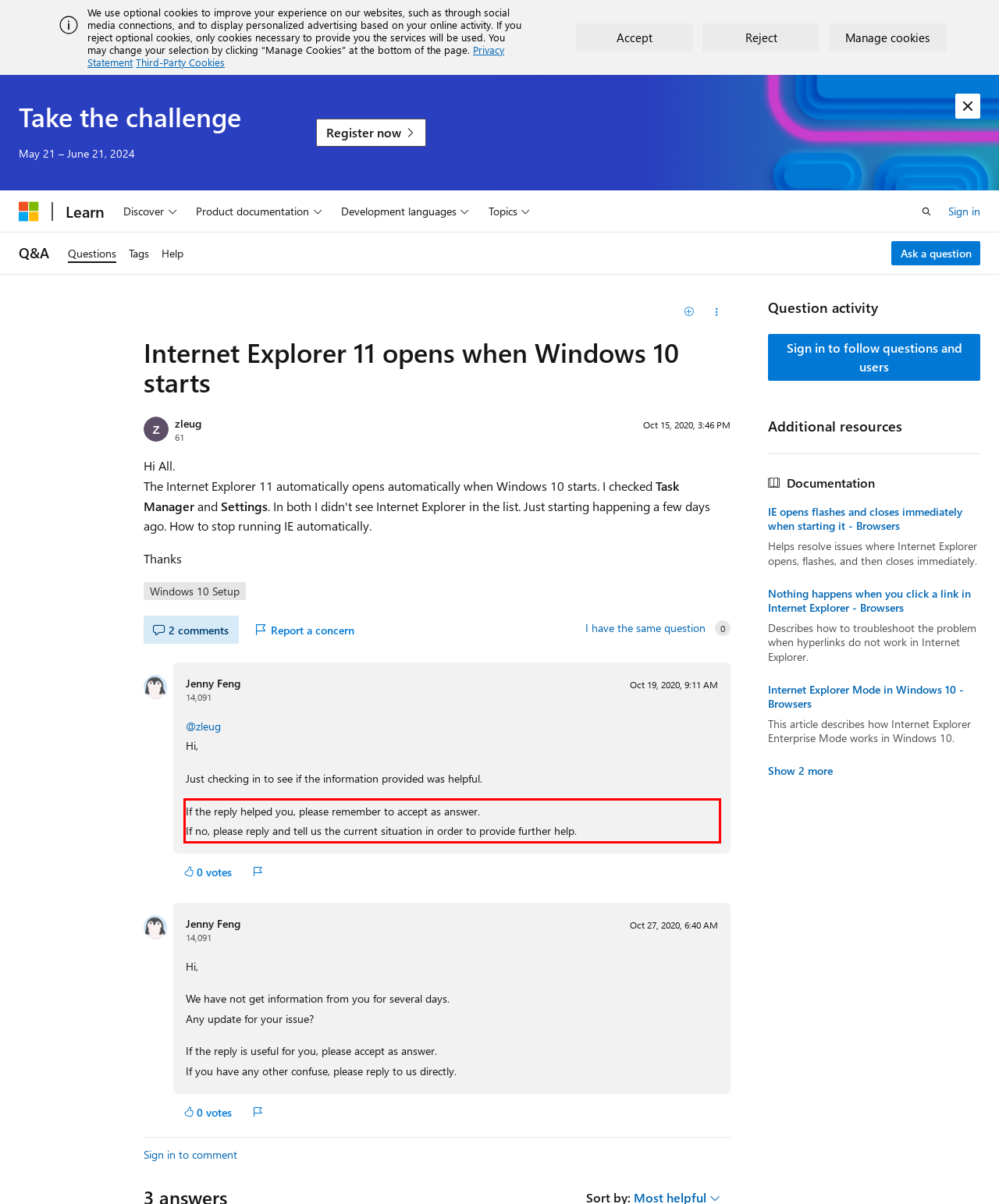Given a screenshot of a webpage with a red bounding box, extract the text content from the UI element inside the red bounding box.

If the reply helped you, please remember to accept as answer. If no, please reply and tell us the current situation in order to provide further help.